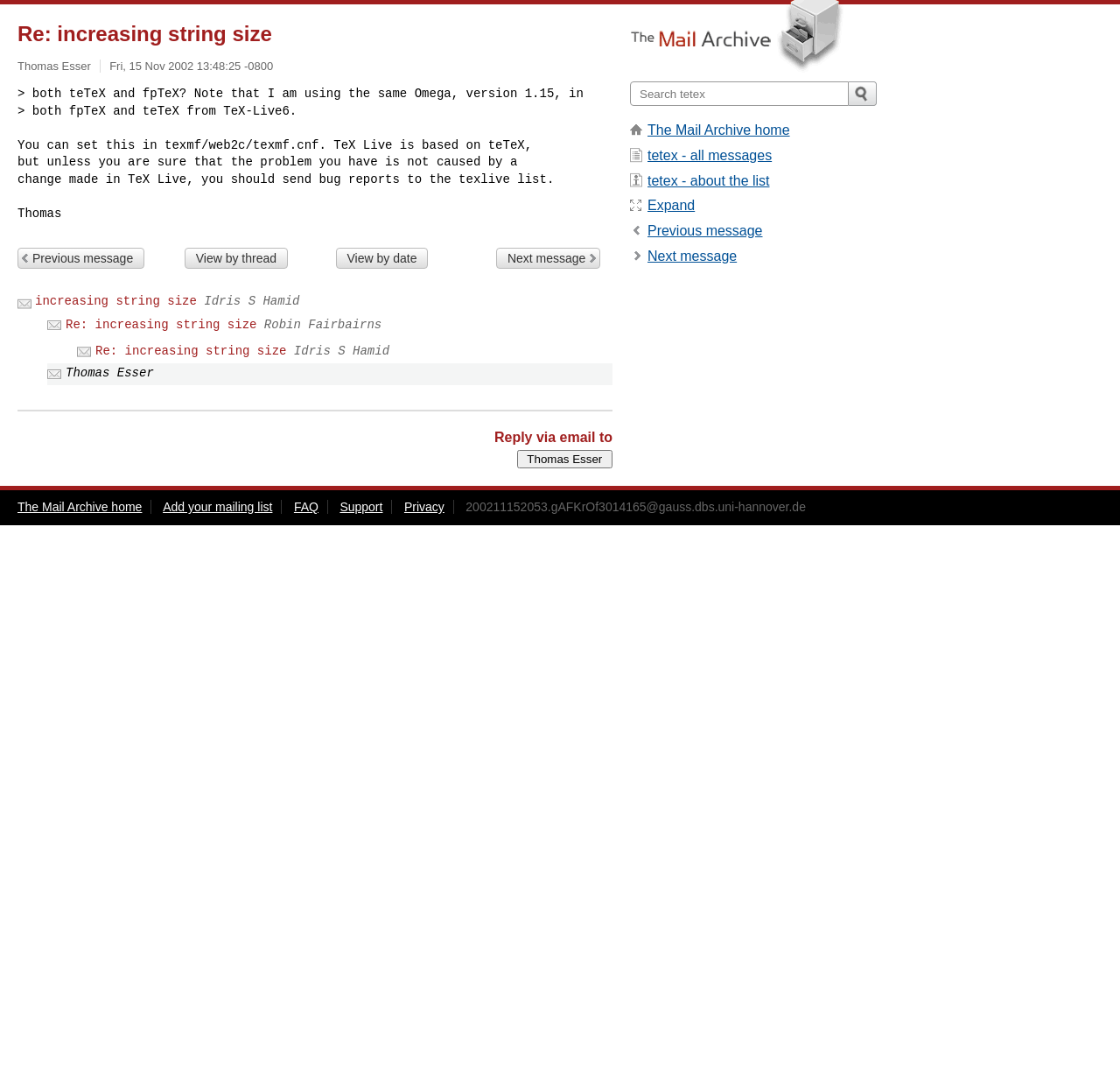Could you identify the text that serves as the heading for this webpage?

Re: increasing string size